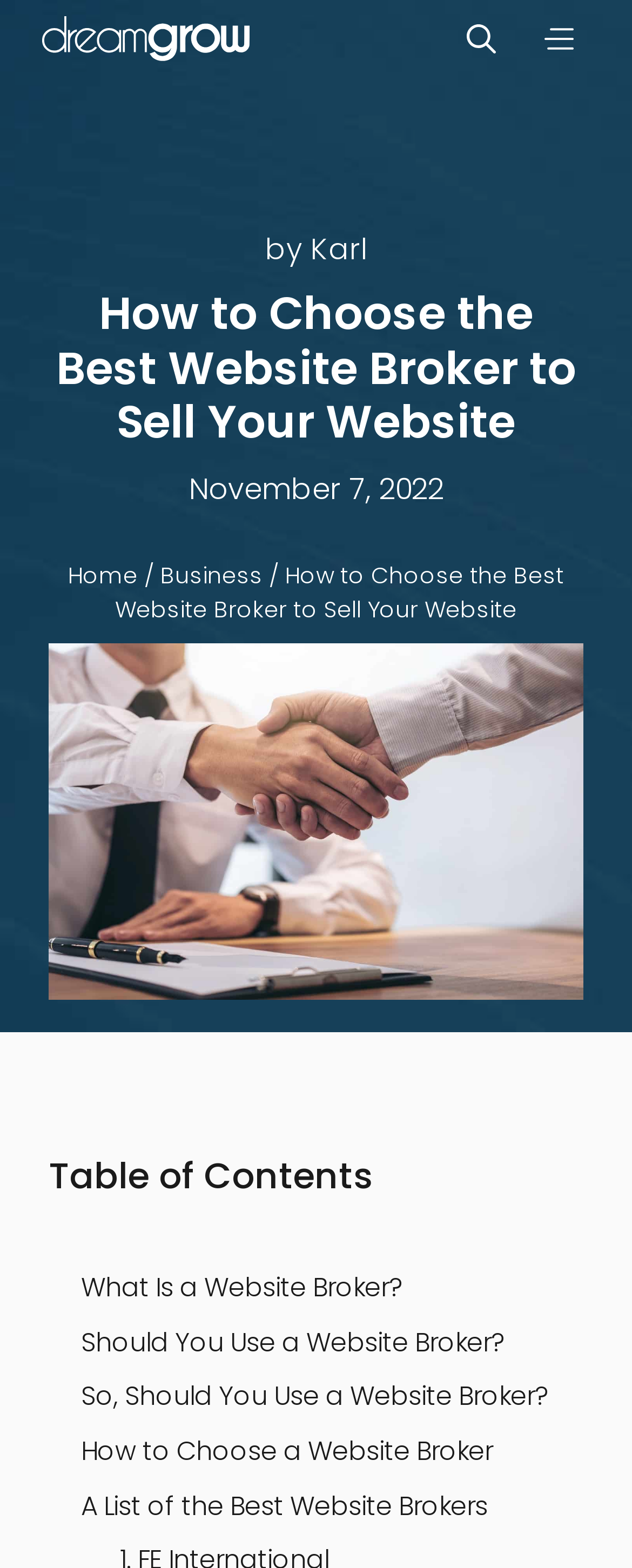How many links are in the table of contents?
Examine the image and give a concise answer in one word or a short phrase.

5